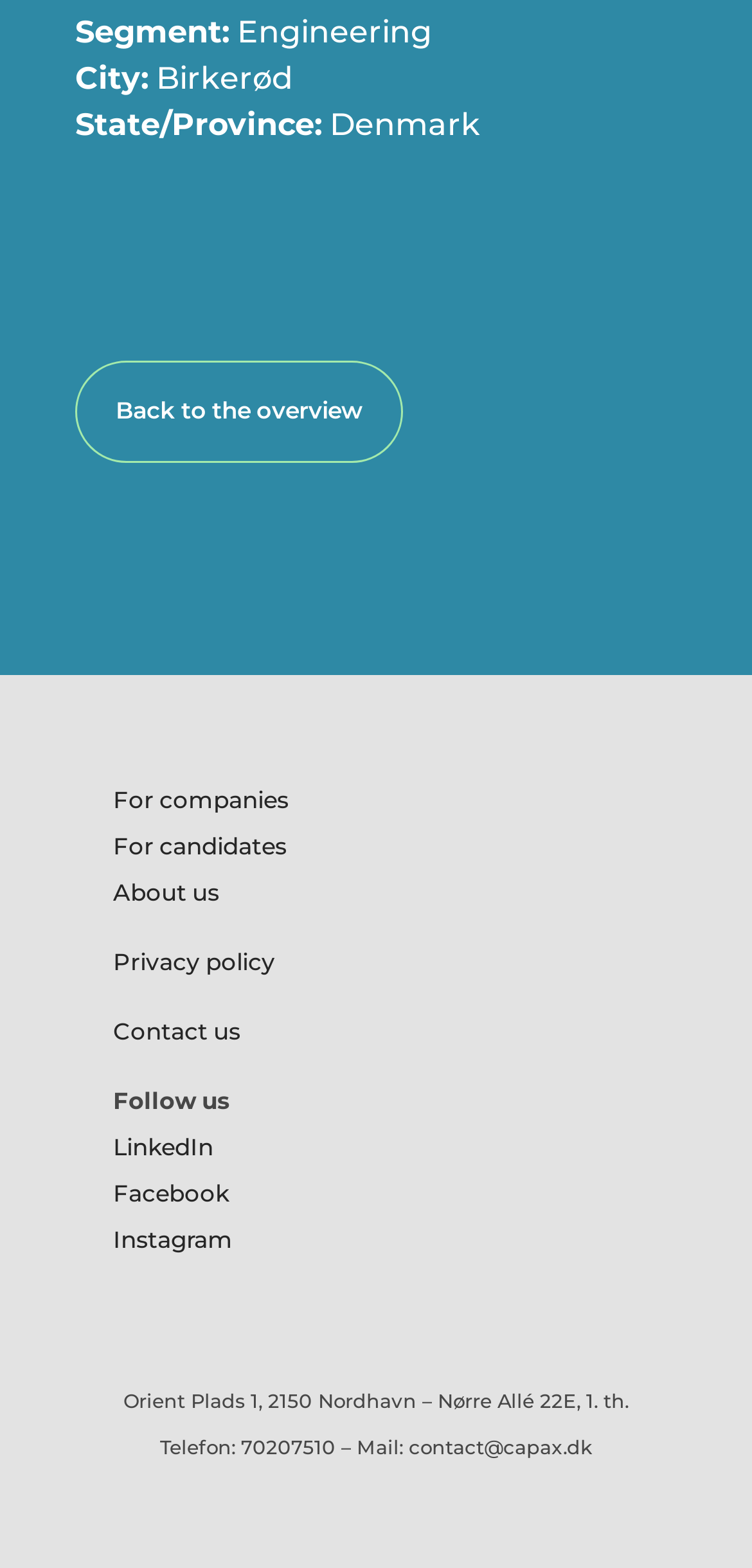Provide a brief response to the question below using a single word or phrase: 
What is the city mentioned?

Birkerød